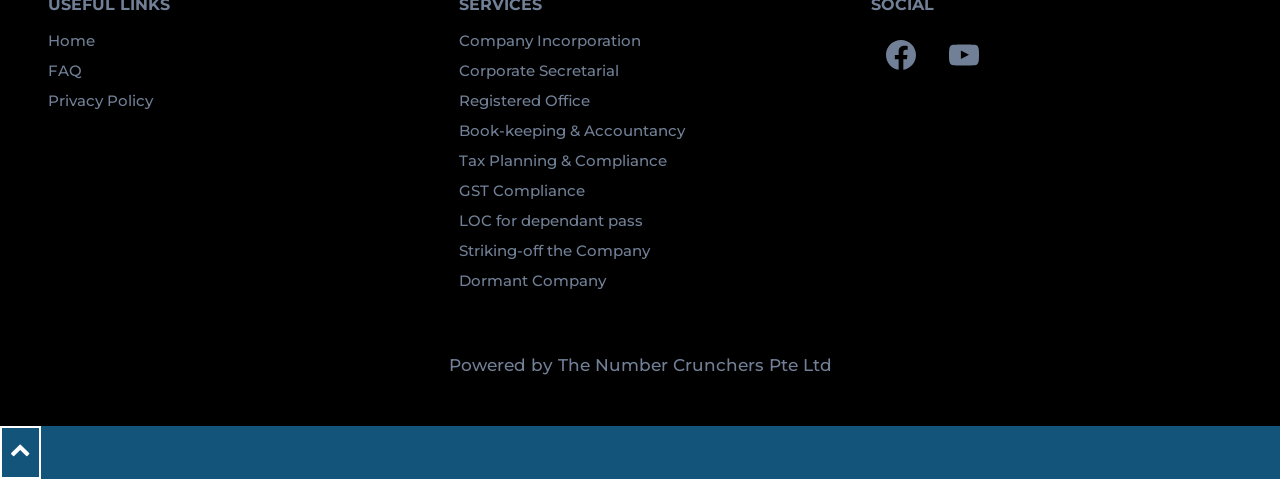Show the bounding box coordinates of the element that should be clicked to complete the task: "View Corporate Secretarial services".

[0.359, 0.115, 0.641, 0.178]